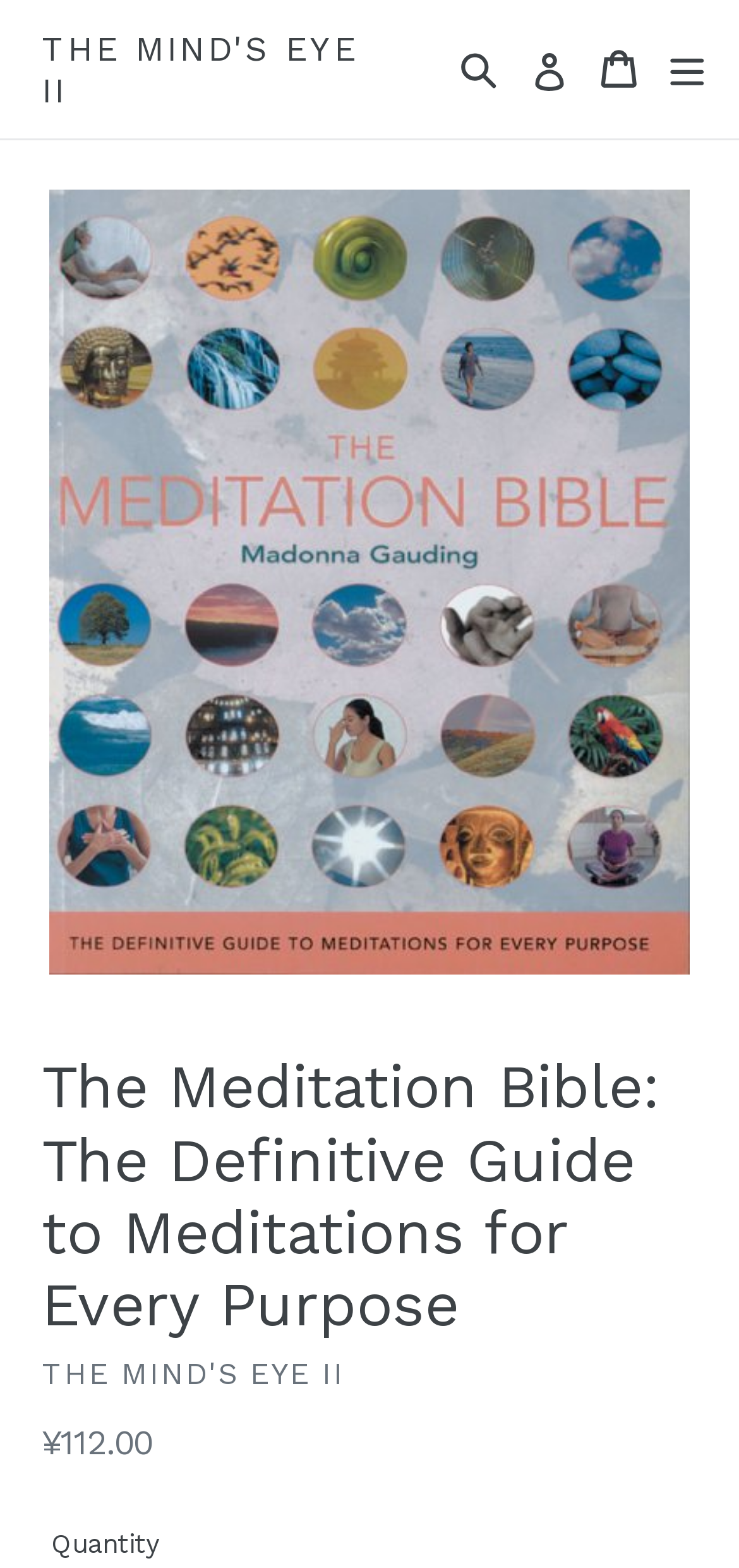What is the purpose of the button with the text 'Search'?
Please ensure your answer to the question is detailed and covers all necessary aspects.

I determined the answer by looking at the button element with the bounding box coordinates [0.609, 0.005, 0.689, 0.083] and the attribute 'hasPopup: dialog', which indicates that the button opens a search dialog.